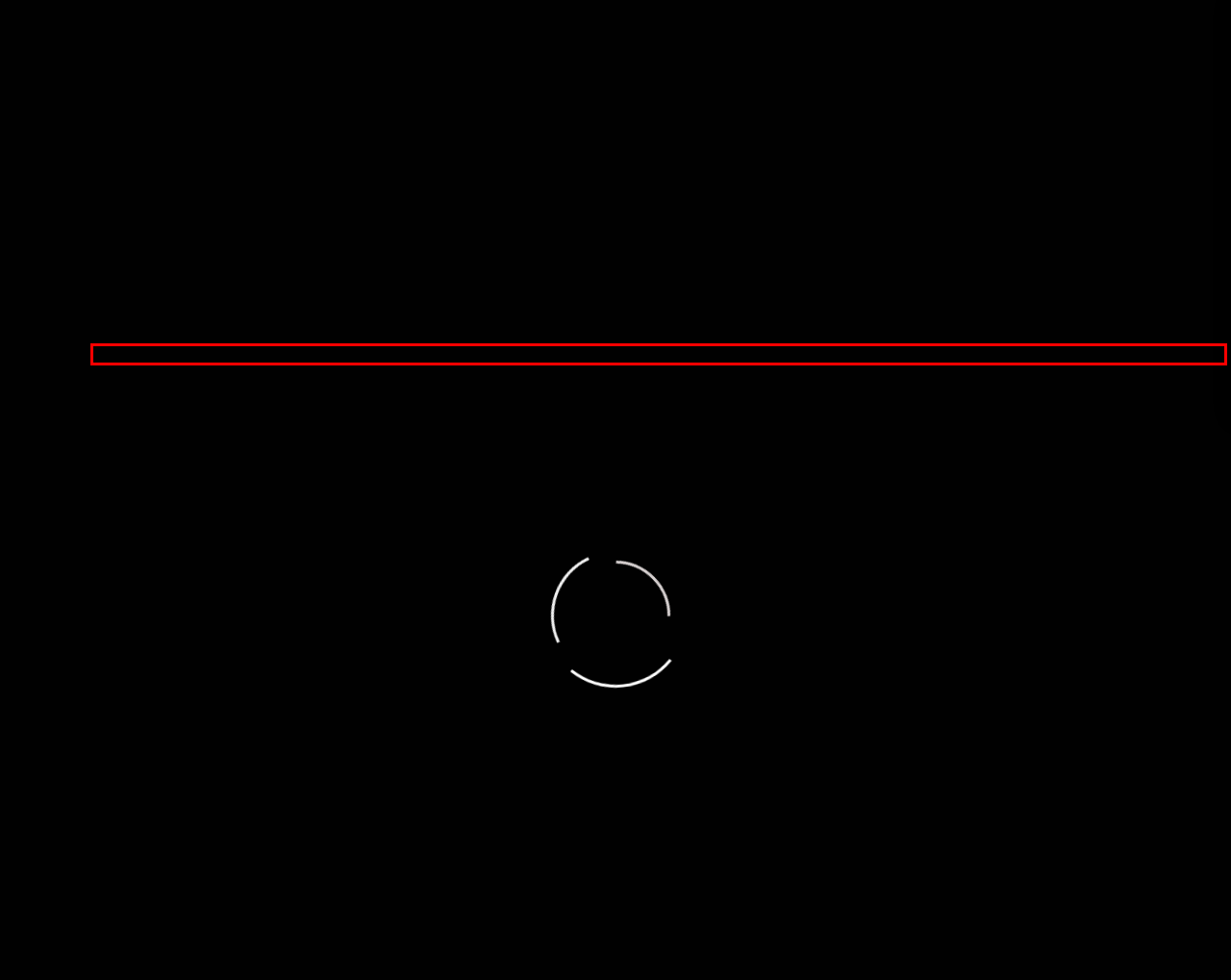Observe the screenshot of a webpage with a red bounding box around an element. Identify the webpage description that best fits the new page after the element inside the bounding box is clicked. The candidates are:
A. How Do You Choose the Best Physiotherapist in Waverley? – Teen Valley
B. The Hump: A Common Misconception – Teen Valley
C. Poker On-line Play Poker Video Games And Win Actual Money – Teen Valley
D. Tarungtoto: A Popular Online Betting Platform – Teen Valley
E. Experience the Energizing Power of FitSpresso Coffee – Teen Valley
F. Finest Slot Video Games In Uk Online Slot Machine – Teen Valley
G. mcc – Teen Valley
H. Revolutionizing Industries Through Software App Development – Teen Valley

B